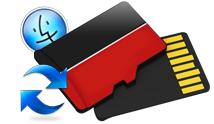Provide a comprehensive description of the image.

The image illustrates a data recovery software icon for "Recover Mac for Memory Card." It features a stylized memory card design in black and red, paired with a circular refresh symbol that signifies restoration capabilities. The inclusion of a Mac-style Finder icon in the upper left corner suggests compatibility with Mac systems. This application is designed to recover lost or deleted files from various types of memory cards, including SDHC and MMC cards, making it a valuable tool for users seeking to retrieve important data that may have been lost due to formatting or logical damage.